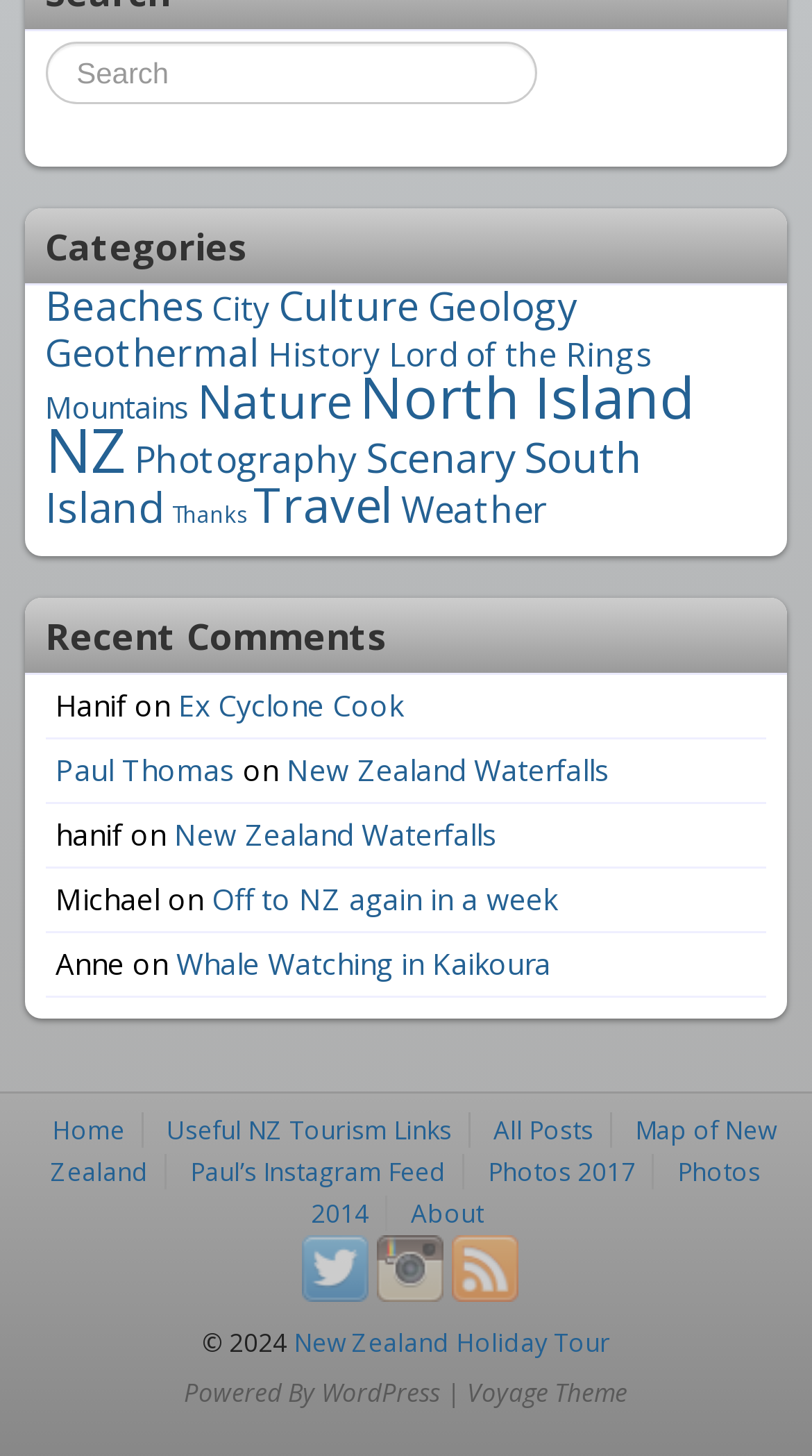How many items are in the 'North Island' category?
Please give a detailed answer to the question using the information shown in the image.

In the 'Categories' section, I found a link element with the text 'North Island (45 items)'. This suggests that the 'North Island' category has 45 items.